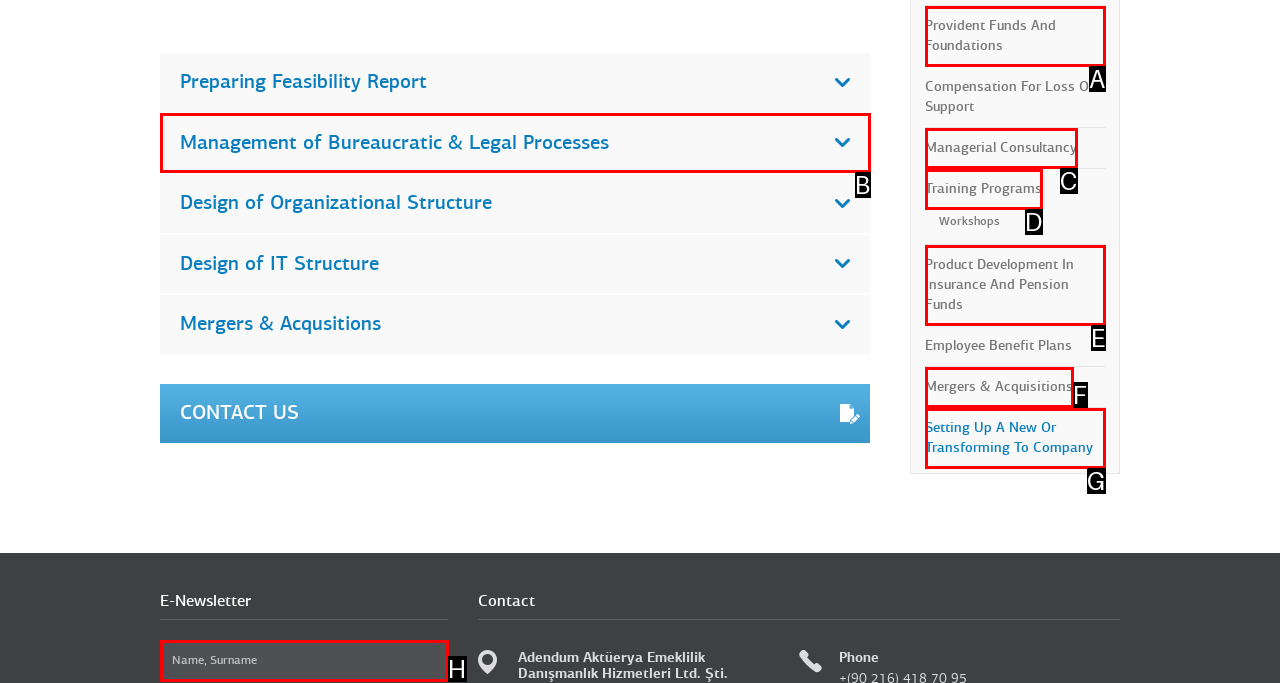Tell me the letter of the option that corresponds to the description: parent_node: REGISTER name="txt-name" placeholder="Name, Surname"
Answer using the letter from the given choices directly.

H